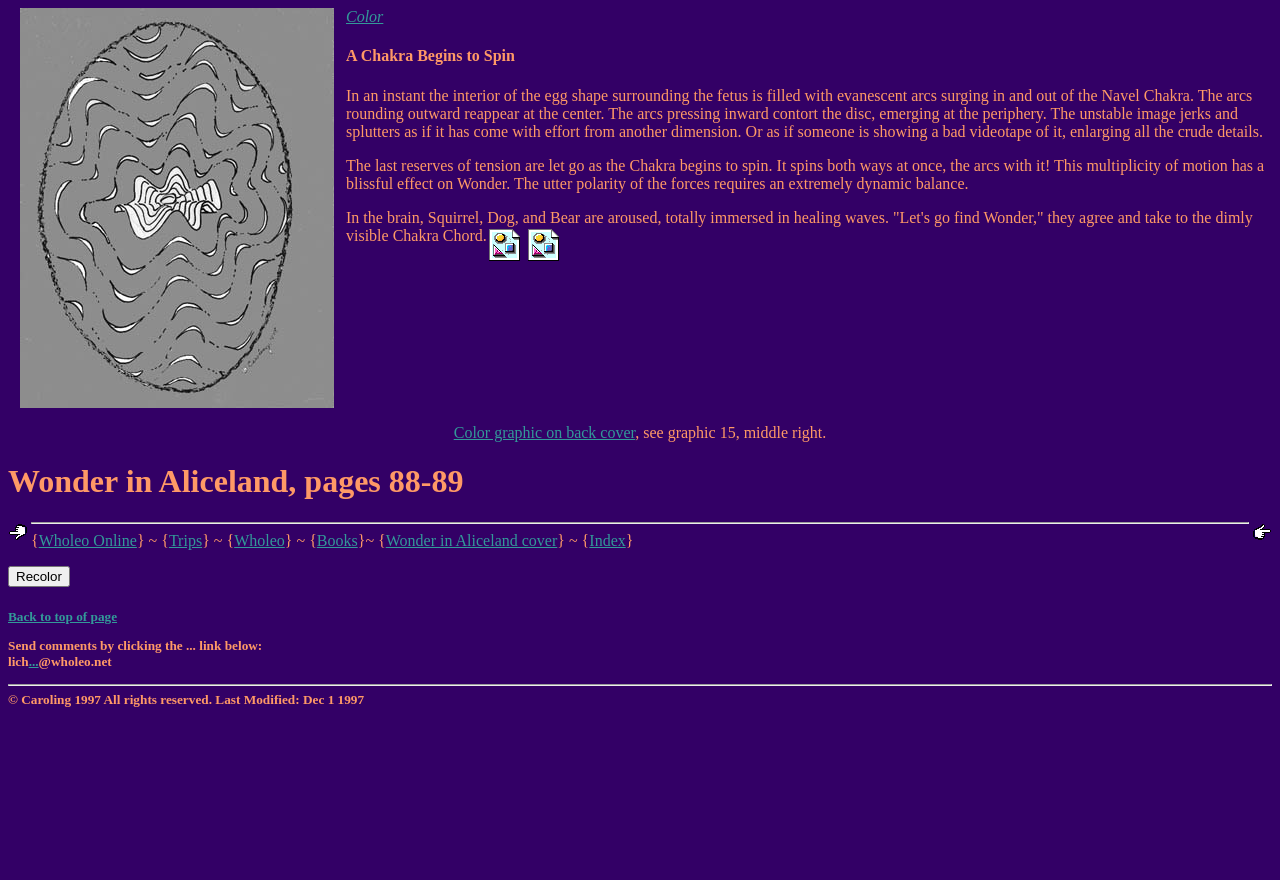Describe all significant elements and features of the webpage.

This webpage is about "Wonder in Aliceland, page 88-89". At the top, there is an image of "Chakra begins to spin" taking up about a quarter of the page. Below the image, there is a heading "A Chakra Begins to Spin" followed by three blocks of text describing the scene. The text is positioned on the right side of the image.

On the top-right corner, there are two links, "Color" and "Both ways cross references", with a small image accompanying the latter link. Below these links, there are two more links, "Chakra cross references" and "Color graphic on back cover", with another small image accompanying the former link.

In the middle of the page, there is a heading "Wonder in Aliceland, pages 88-89" with navigation buttons "Prev" and "Next" on either side. Below the heading, there is a horizontal separator line, followed by a series of links and text, including "Wholeo Online", "Trips", "Wholeo", "Books", "Wonder in Aliceland cover", and "Index".

At the bottom of the page, there is a button "Recolor" on the left side, and a heading with a long text describing the page's copyright and modification information. The text is accompanied by a link "Back to top of page" and a description list with an email address.